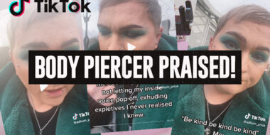Give a one-word or short phrase answer to this question: 
What is the piercer's attitude towards DIY methods?

Negative